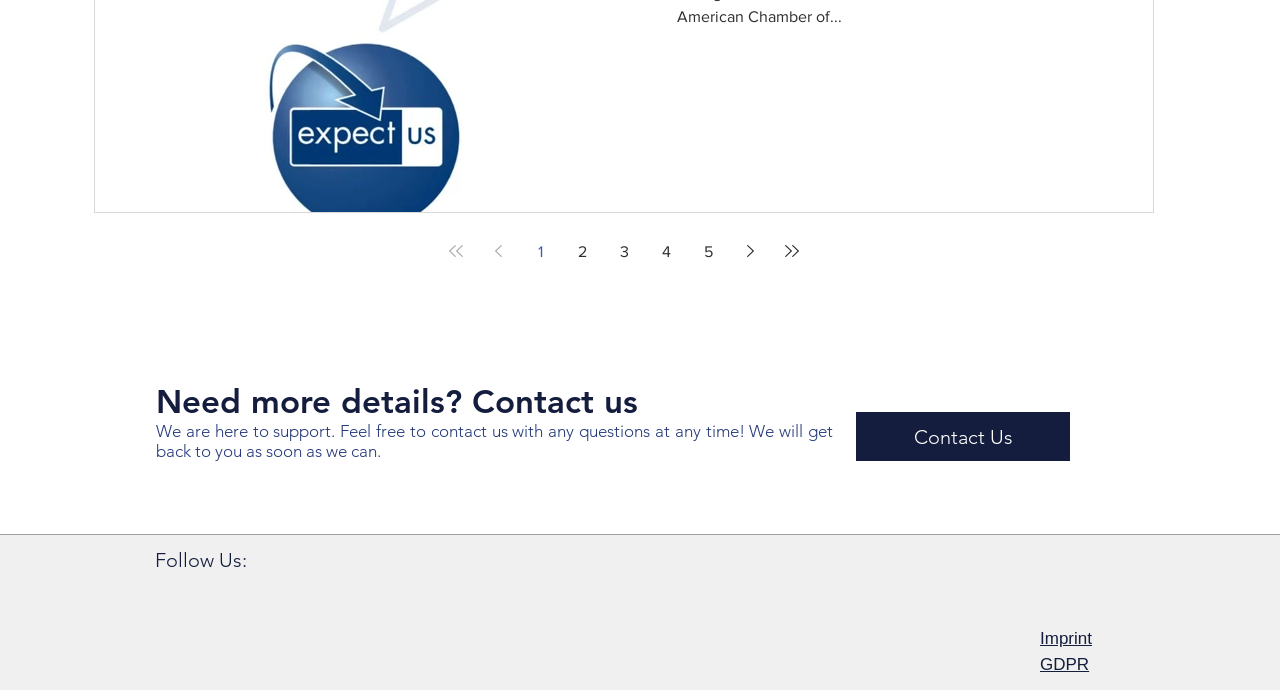Specify the bounding box coordinates of the area to click in order to execute this command: 'contact us'. The coordinates should consist of four float numbers ranging from 0 to 1, and should be formatted as [left, top, right, bottom].

[0.669, 0.597, 0.836, 0.668]